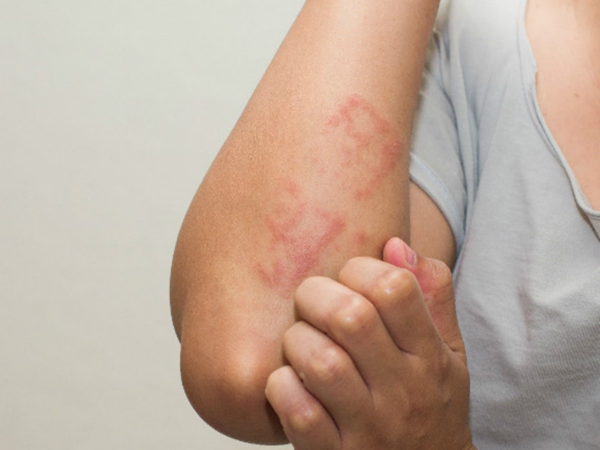Explain in detail what you see in the image.

The image depicts a close-up of a person's forearm, showing signs of a skin condition characterized by red, raised patches that may be indicative of a rash or irritation. The individual is using their opposite hand to grasp the affected area, suggesting discomfort or concern about the condition. The skin is lightly tanned, and the background appears neutral, which further emphasizes the distinct redness of the patches. This visual representation may relate to health issues, potentially including allergic reactions or other dermatological concerns, underscoring the importance of consulting a healthcare professional for diagnosis and treatment.